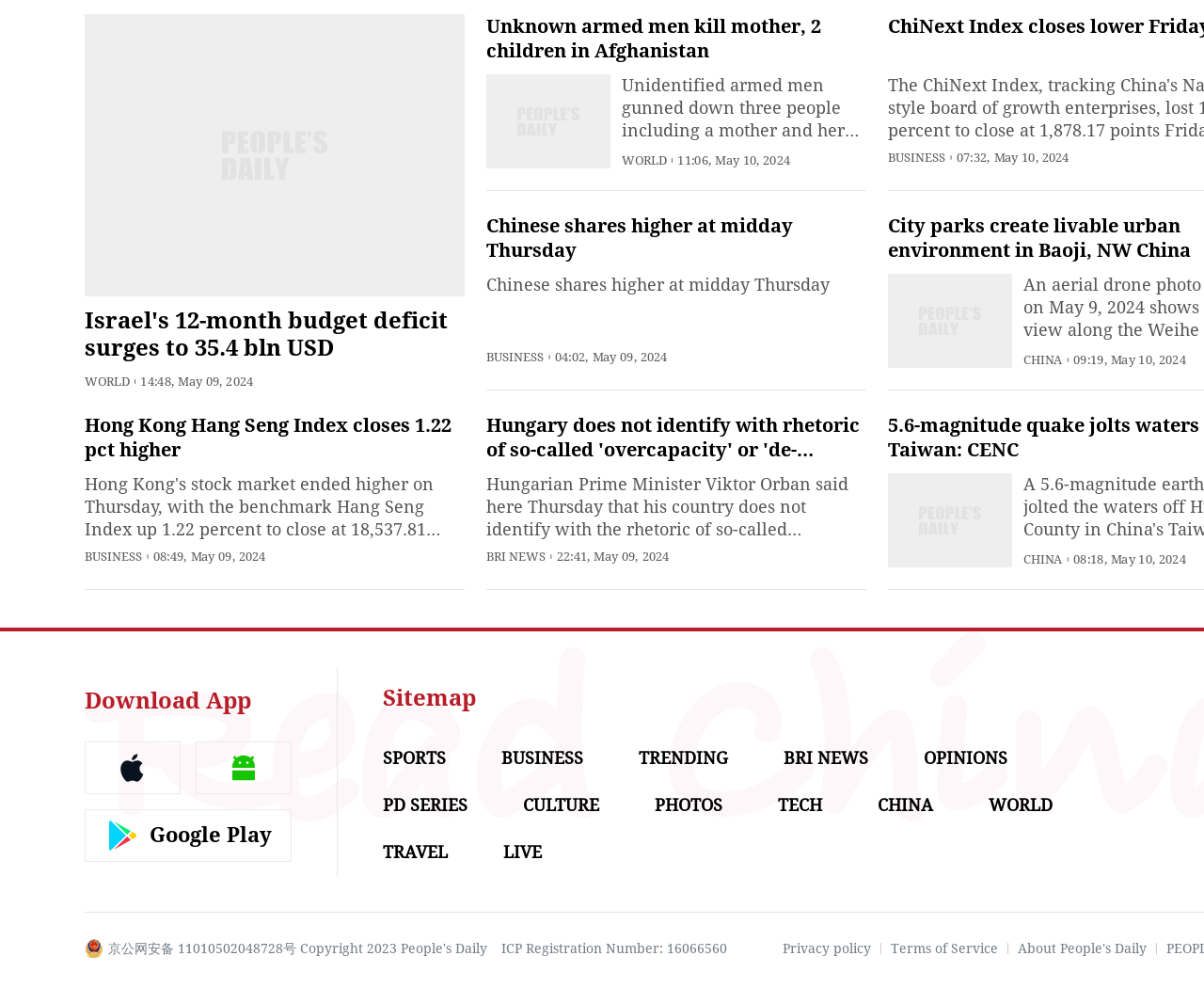Locate the bounding box coordinates of the element I should click to achieve the following instruction: "Check the sitemap".

[0.318, 0.693, 0.395, 0.72]